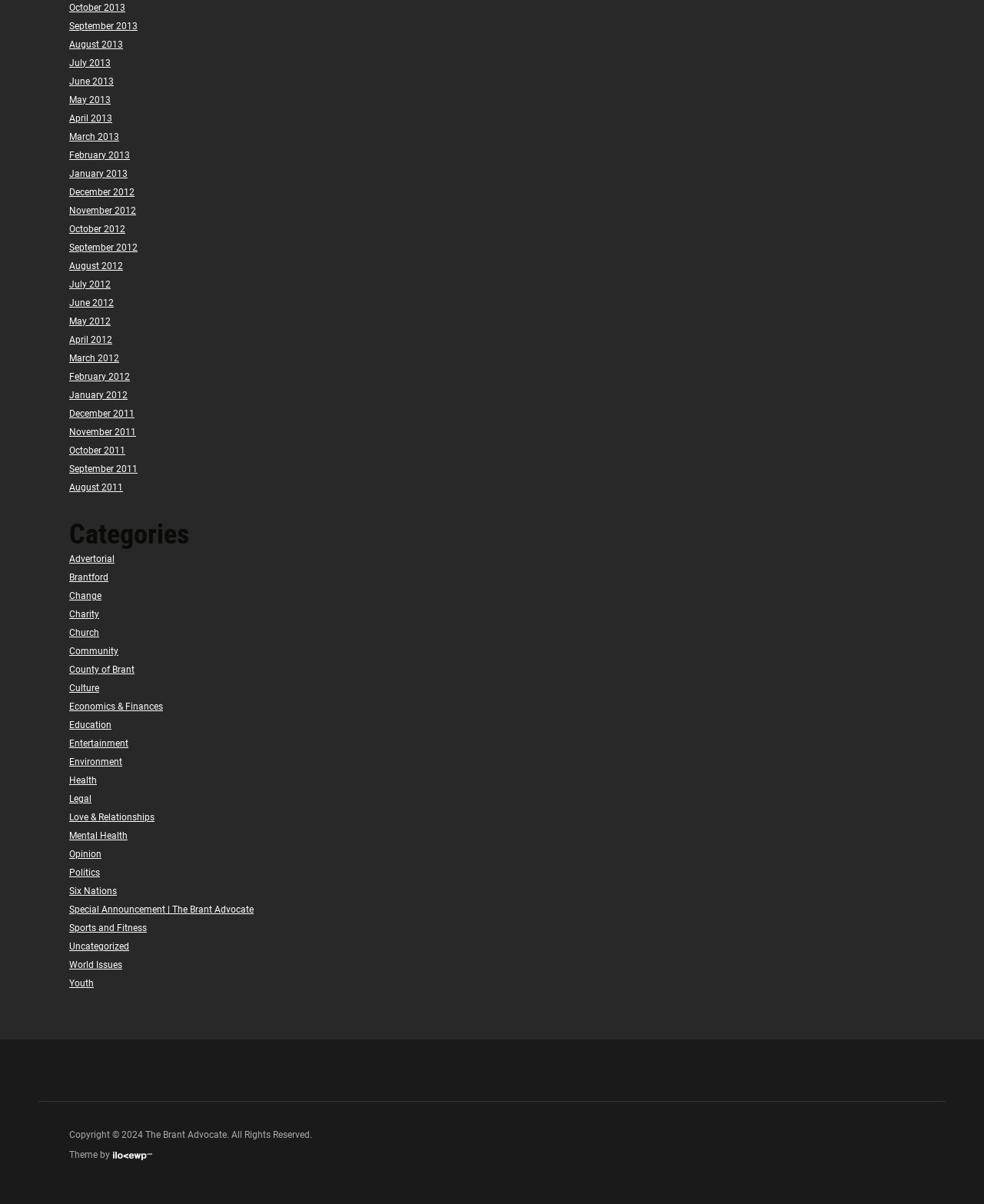Determine the bounding box coordinates of the clickable element necessary to fulfill the instruction: "Learn about Health". Provide the coordinates as four float numbers within the 0 to 1 range, i.e., [left, top, right, bottom].

[0.07, 0.644, 0.098, 0.653]